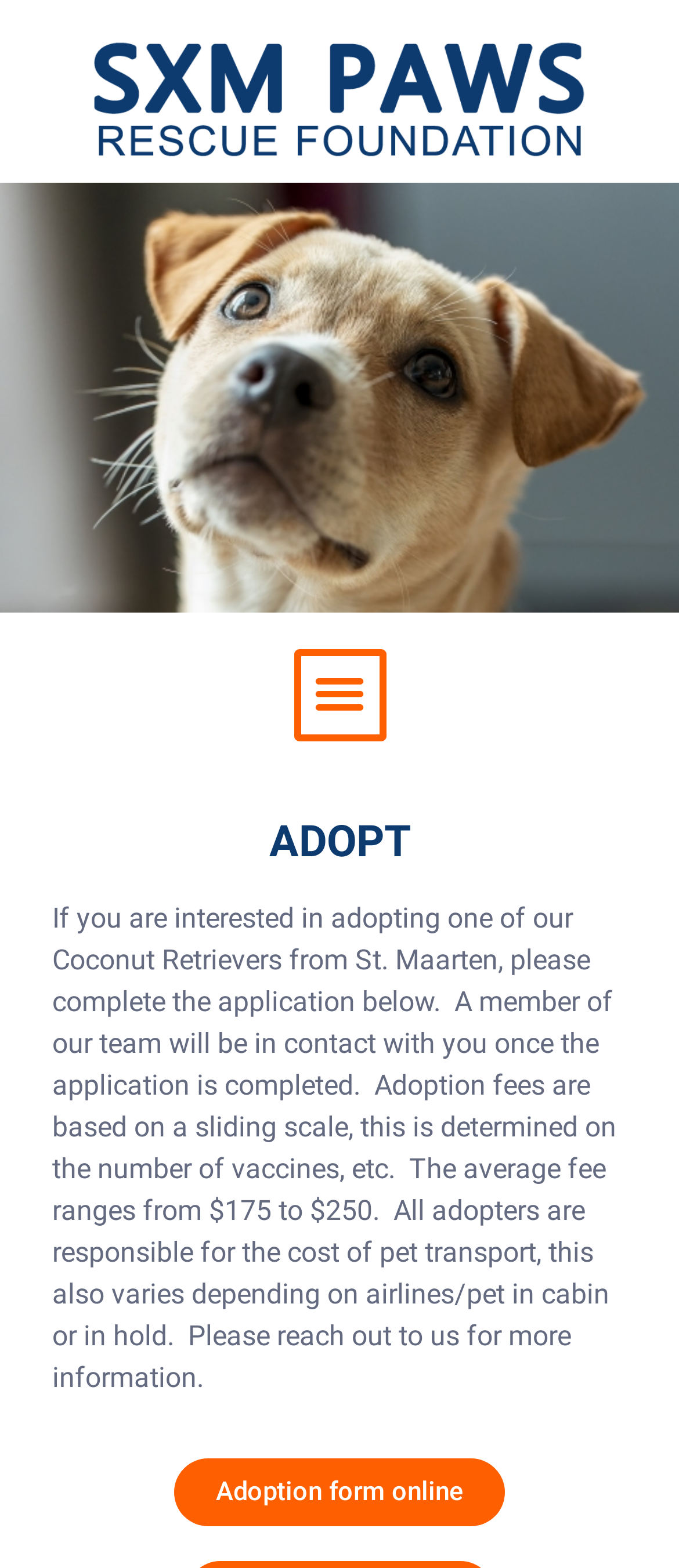Given the description of a UI element: "Menu", identify the bounding box coordinates of the matching element in the webpage screenshot.

[0.432, 0.414, 0.568, 0.472]